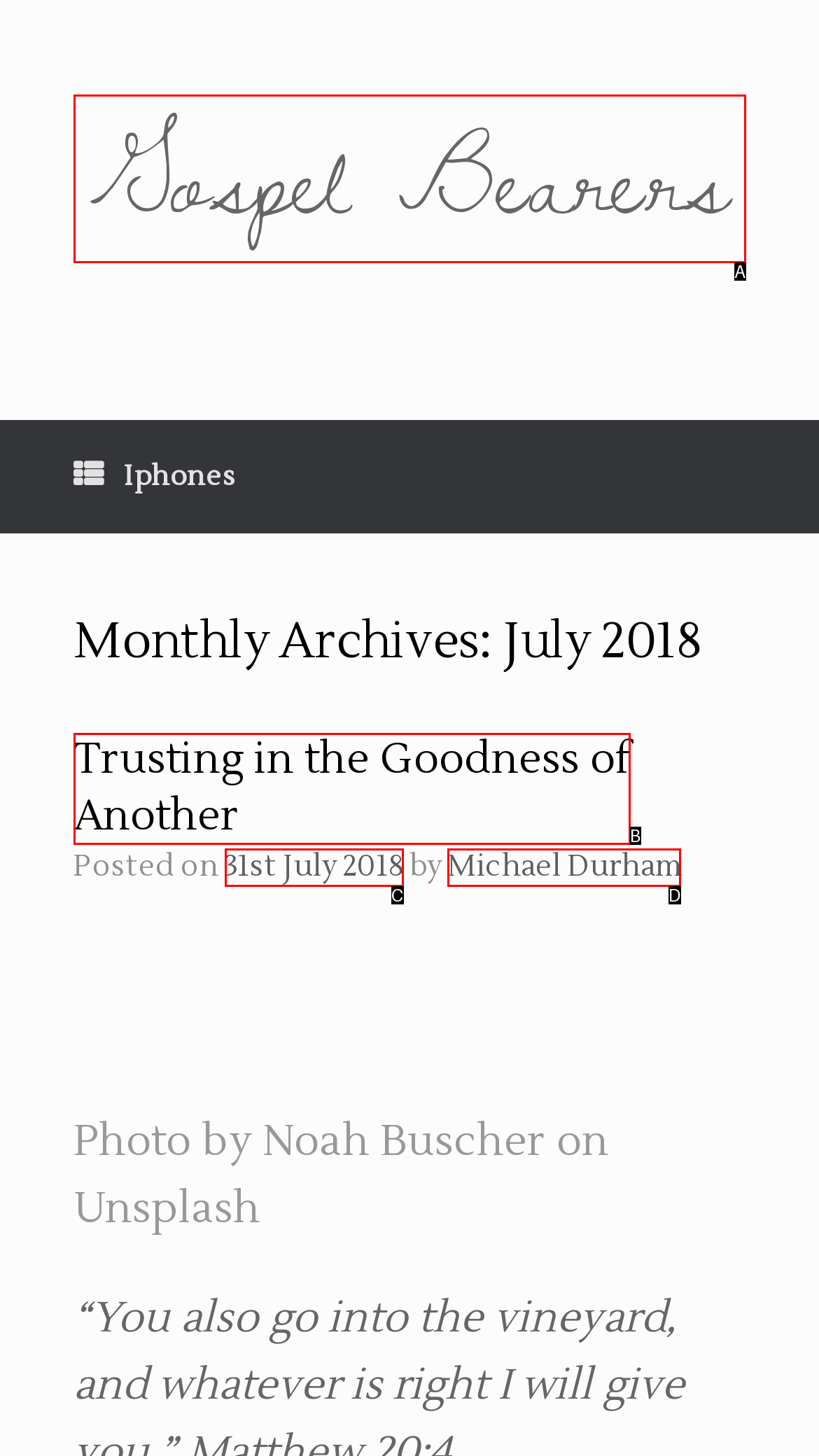What letter corresponds to the UI element described here: 31st July 2018
Reply with the letter from the options provided.

C